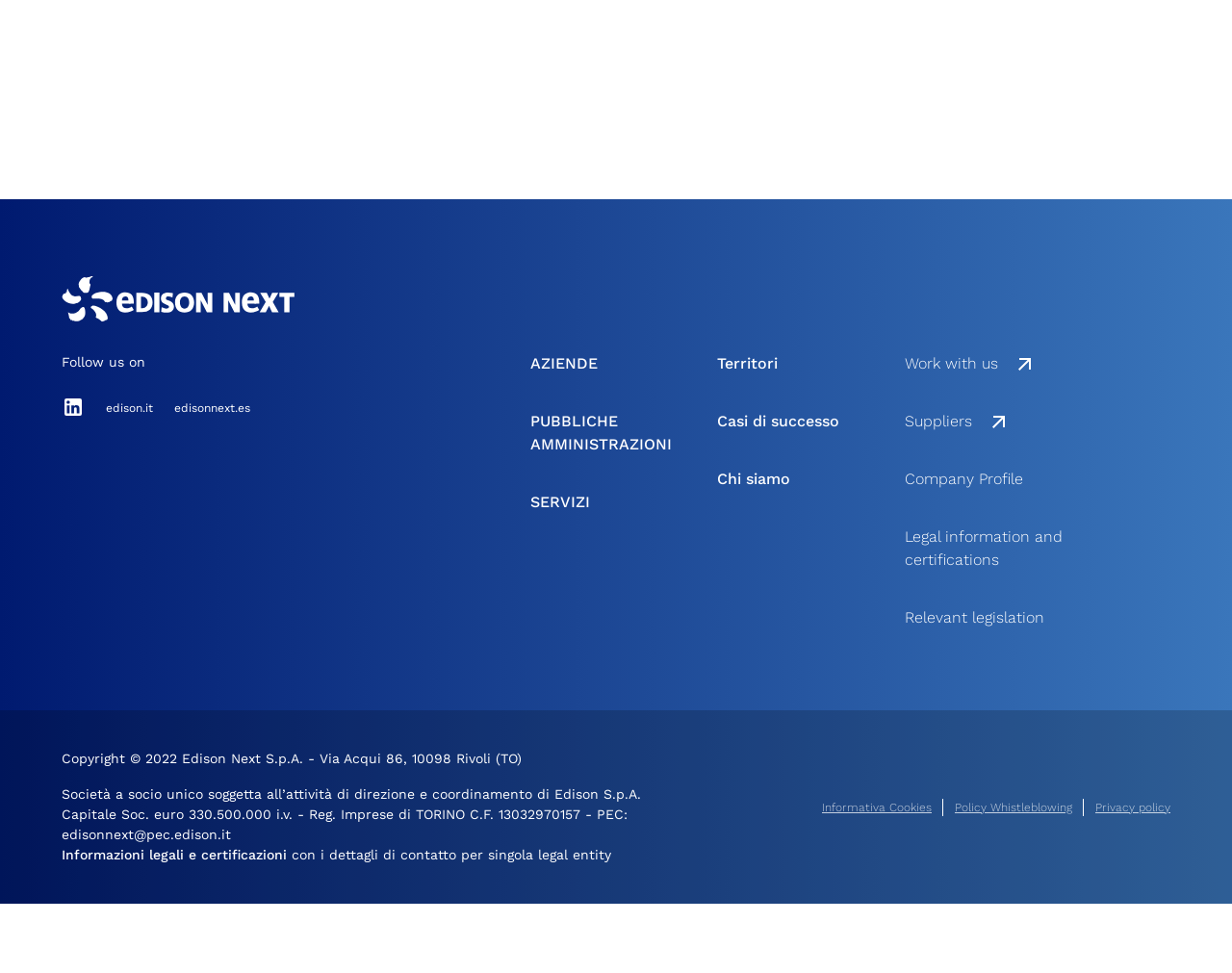Identify the bounding box for the described UI element. Provide the coordinates in (top-left x, top-left y, bottom-right x, bottom-right y) format with values ranging from 0 to 1: Work with us

[0.734, 0.362, 0.841, 0.386]